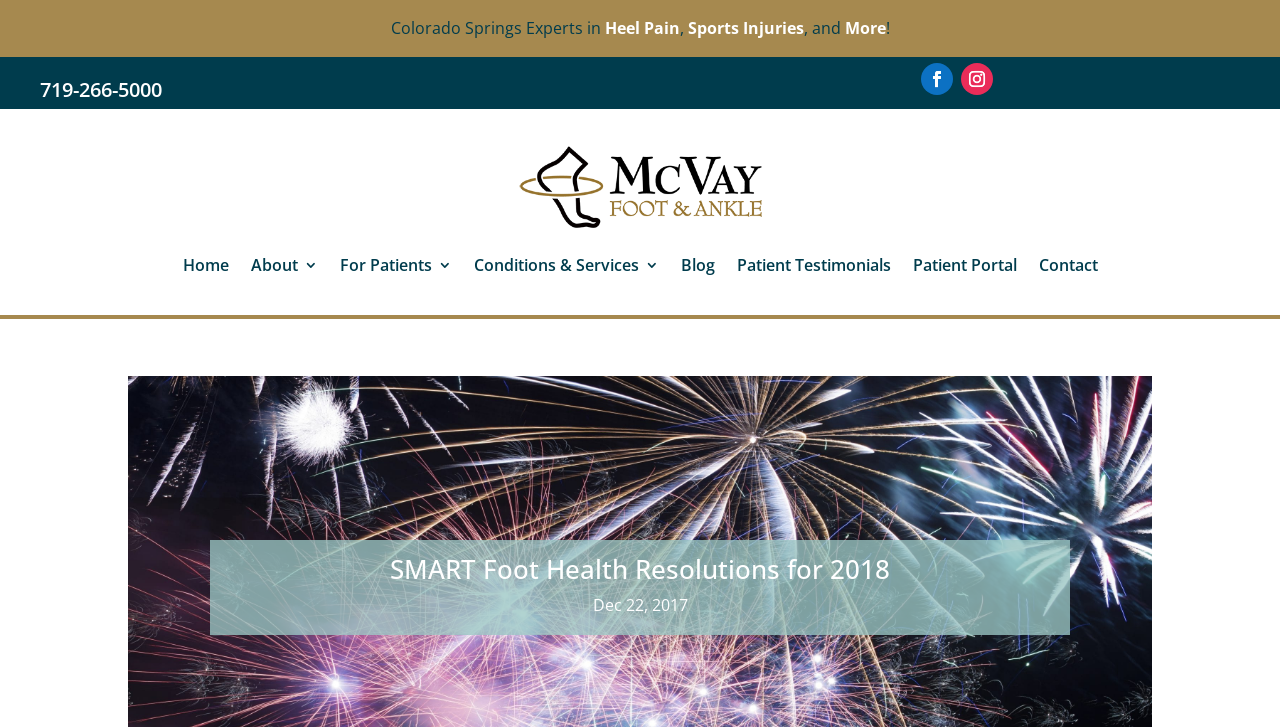What is the main heading of this webpage? Please extract and provide it.

SMART Foot Health Resolutions for 2018